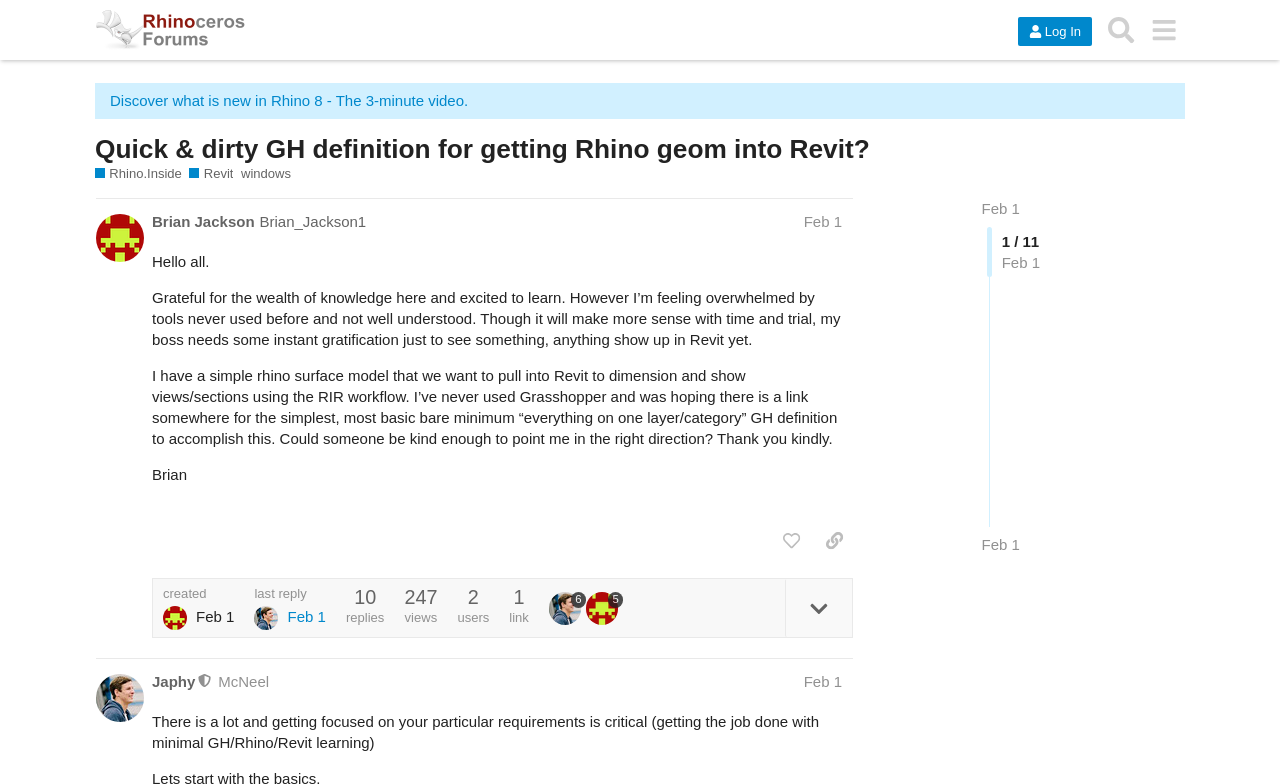What is the date of the first post?
Answer the question in as much detail as possible.

The date of the first post can be found in the region 'post #1 by @Brian_Jackson1', where it is written as 'Feb 1, 2024 2:05 pm'.